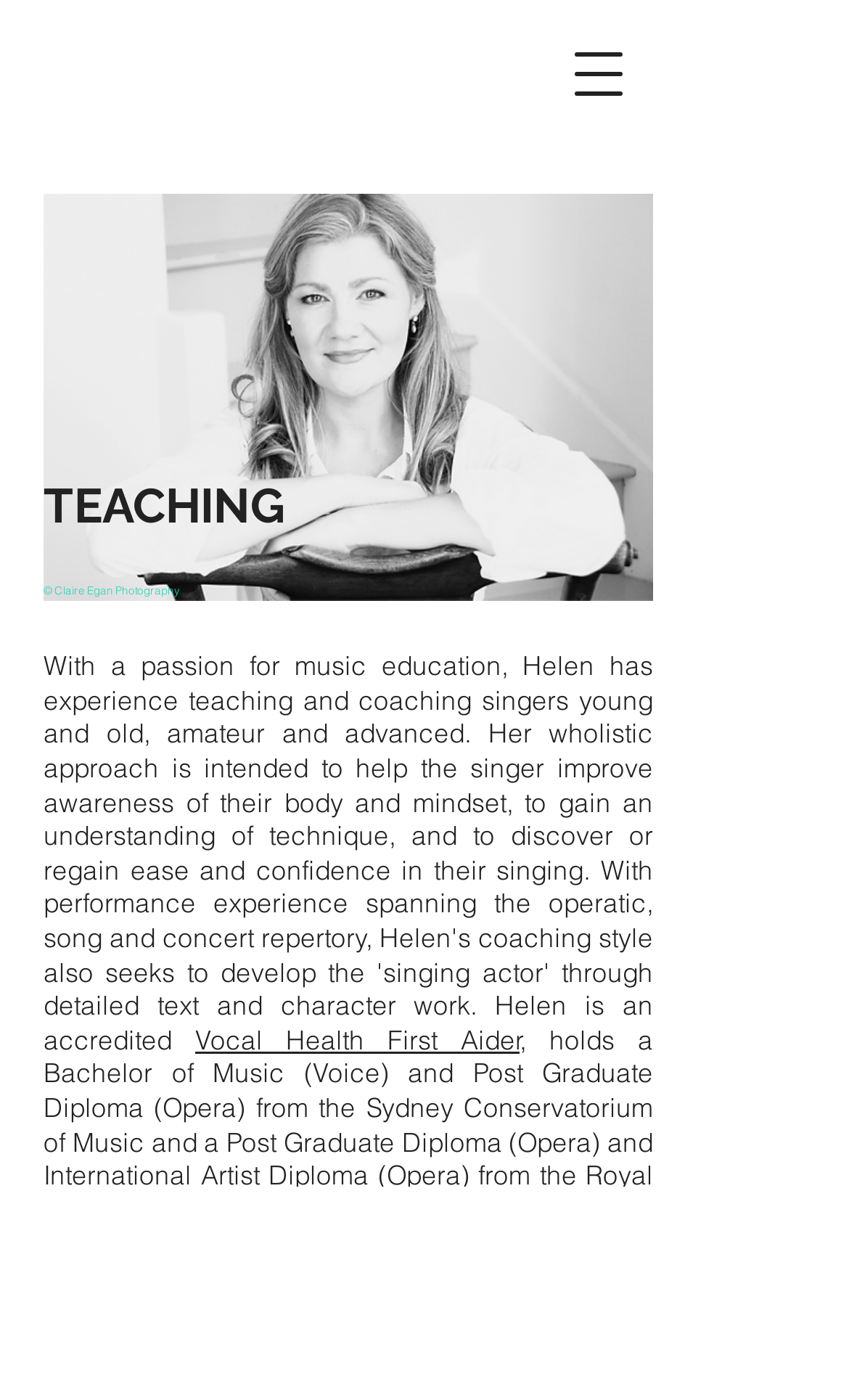Predict the bounding box of the UI element that fits this description: "parent_node: NEWS alt="Arrow left"".

None